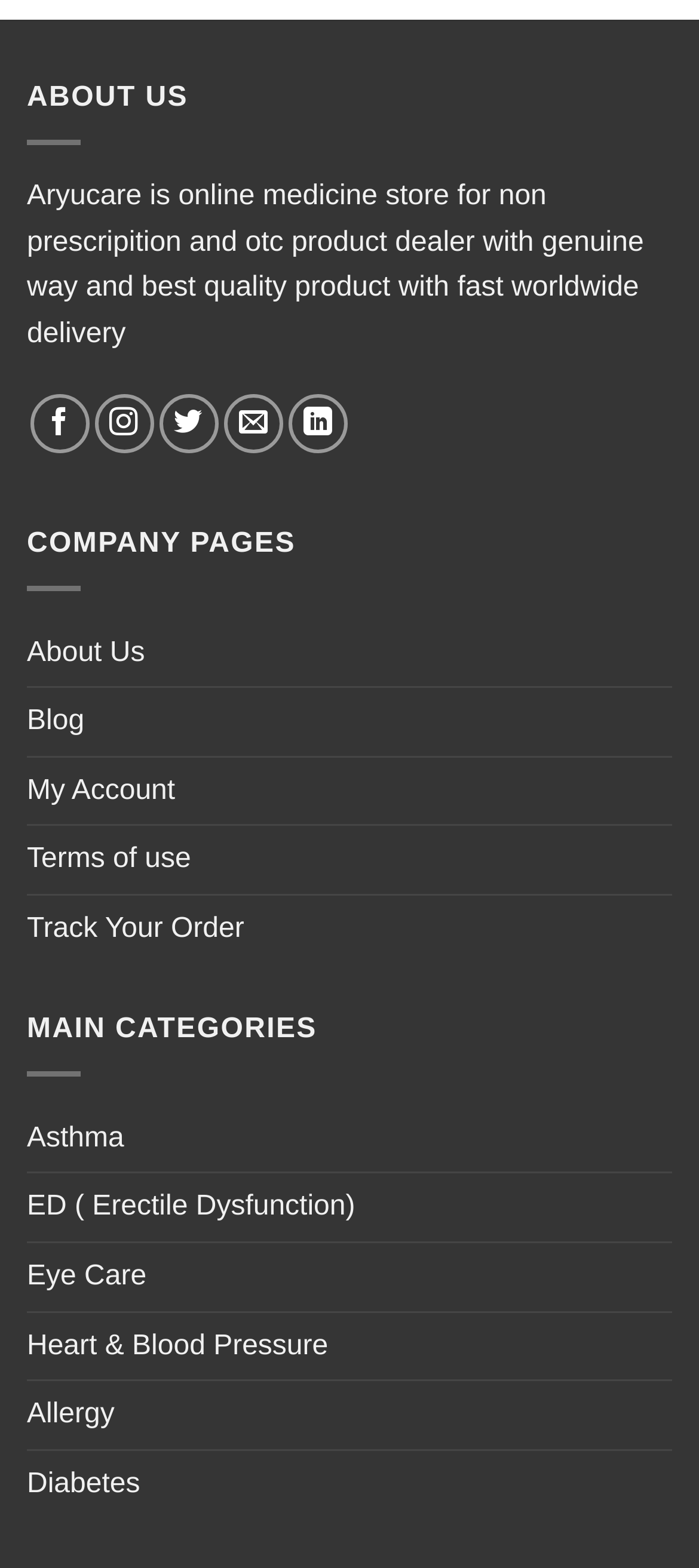What is the first health condition listed?
Please respond to the question with as much detail as possible.

The health conditions are listed under the StaticText element 'MAIN CATEGORIES'. The first condition listed is 'Asthma', which is a link element.